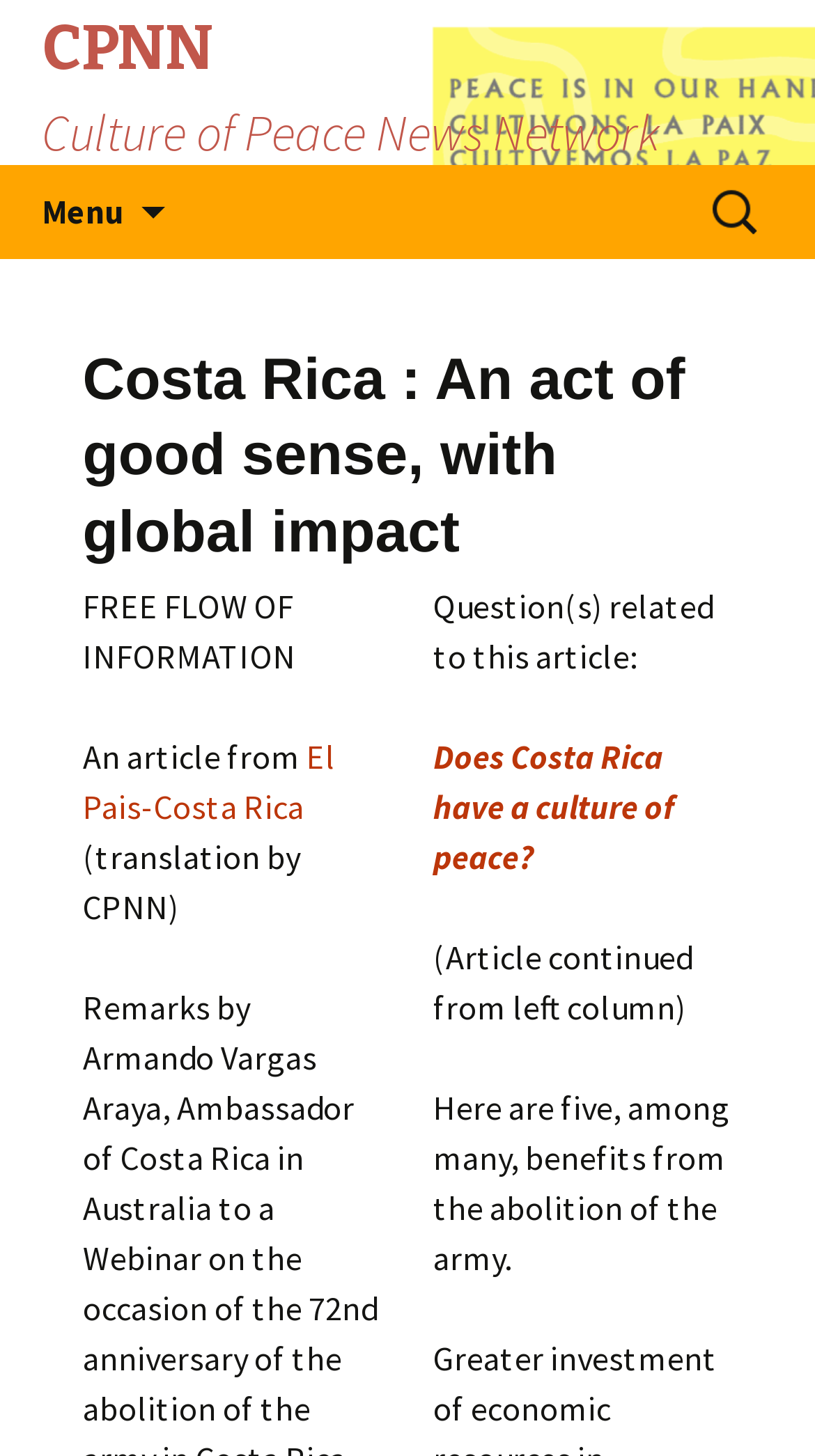Please provide a detailed answer to the question below based on the screenshot: 
What is the search function for?

The search function is located at the top right corner of the webpage, and it allows users to search for specific content within the website.